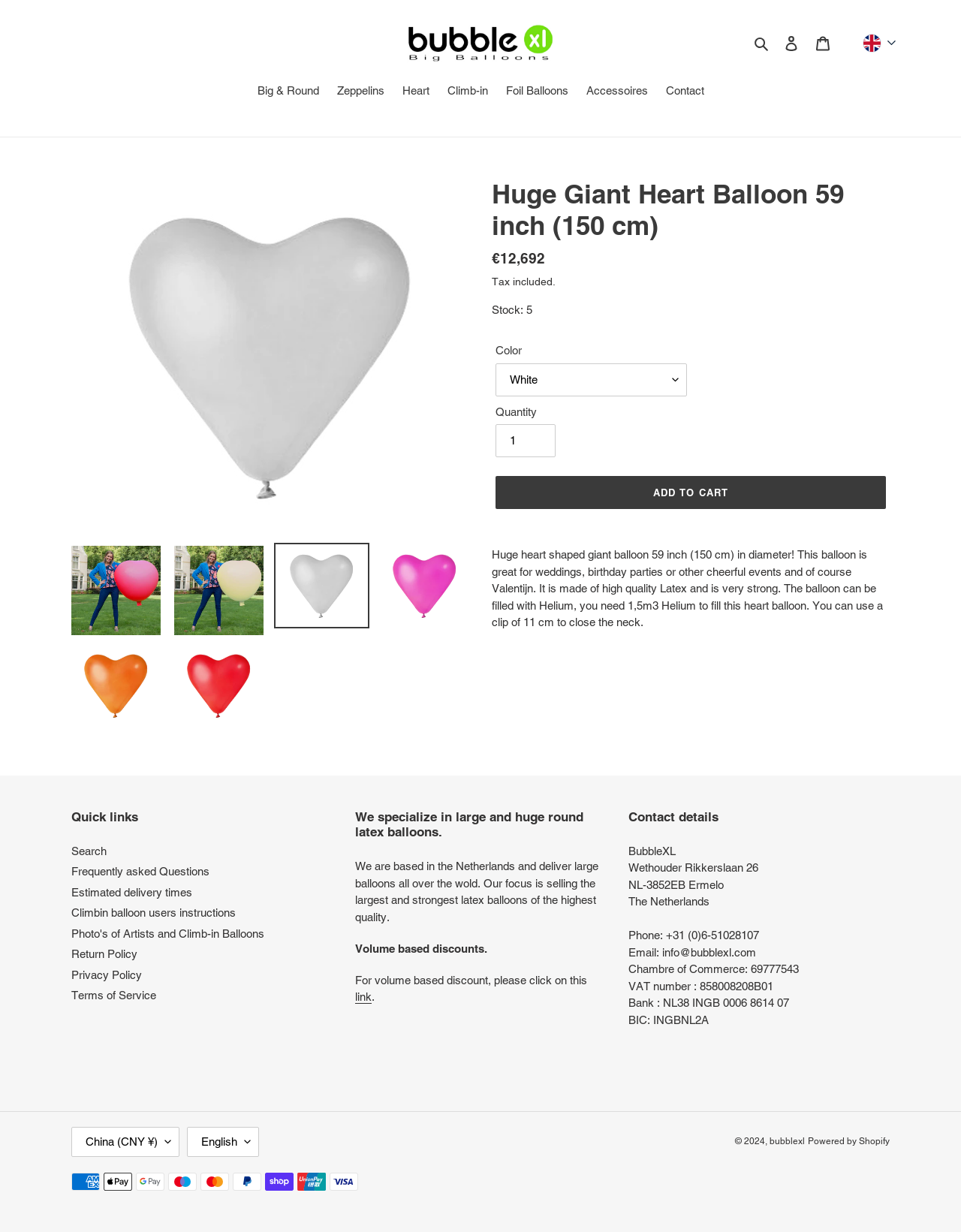Give a one-word or one-phrase response to the question:
How many items are in stock?

5